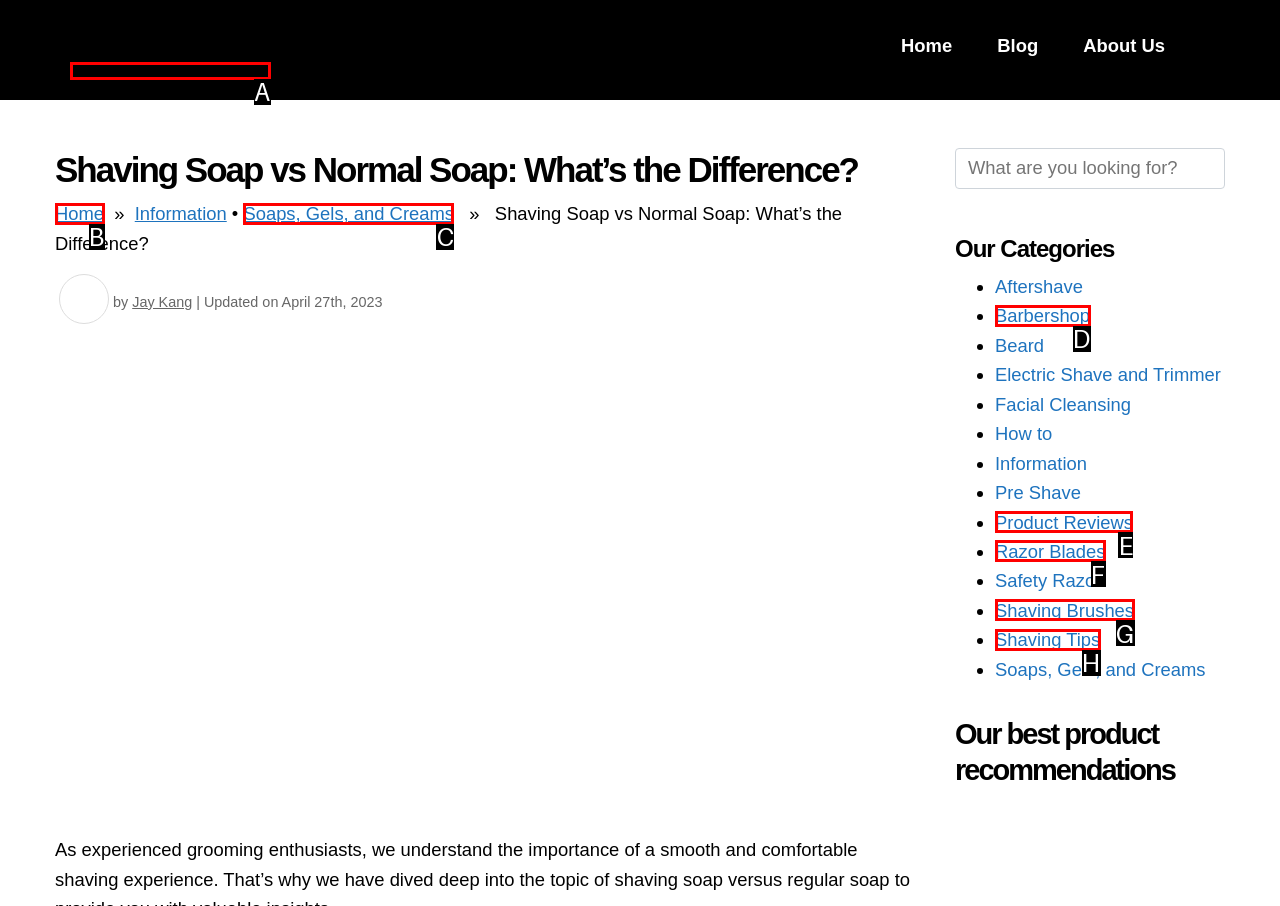Select the HTML element that matches the description: Home
Respond with the letter of the correct choice from the given options directly.

B